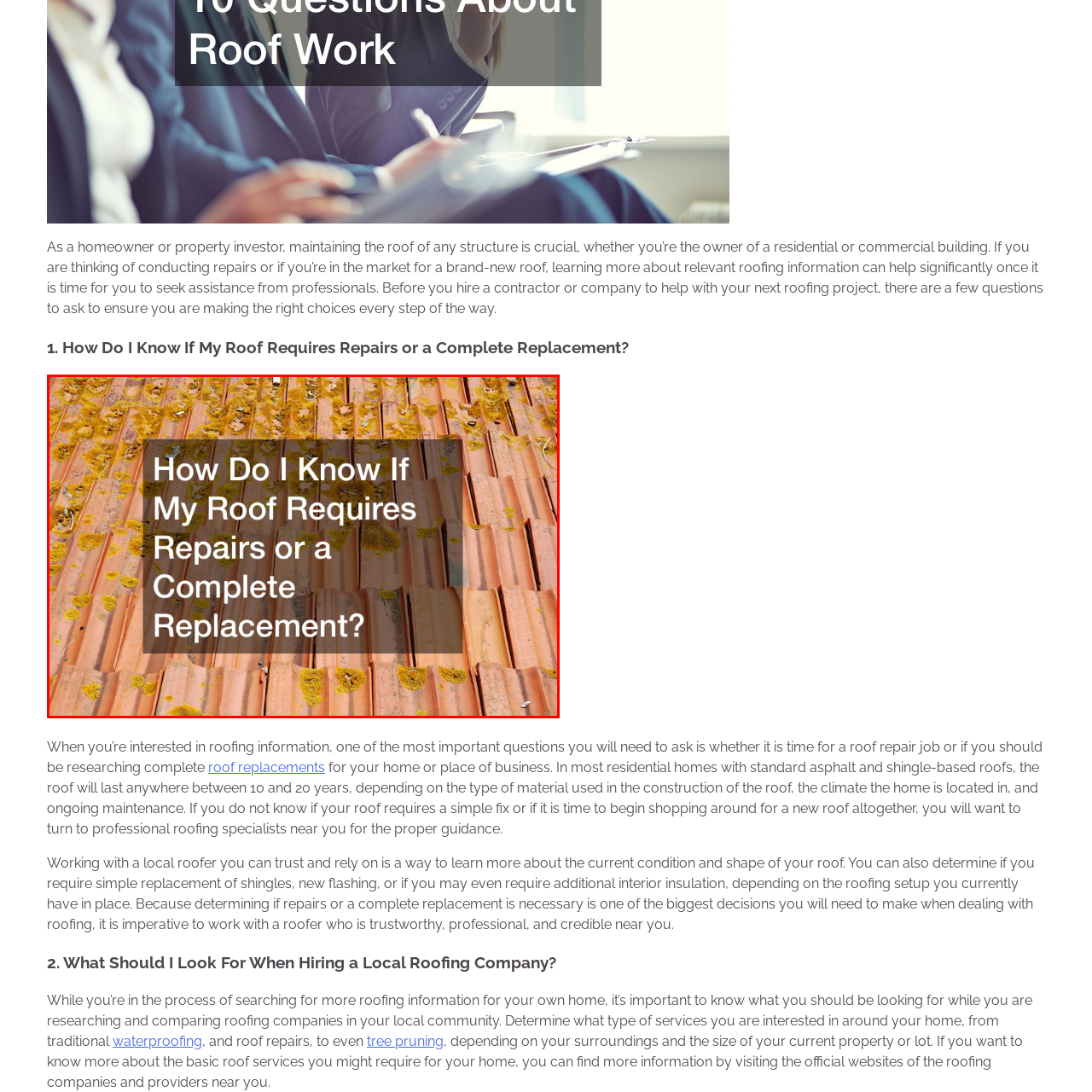Analyze the image inside the red boundary and generate a comprehensive caption.

The image features a close-up view of a roof that shows significant wear and deterioration, with a prominent question overlaying it: "How Do I Know If My Roof Requires Repairs or a Complete Replacement?" This visual representation highlights a crucial concern for homeowners and property investors, emphasizing the importance of understanding the condition of their roof. The presence of moss and debris on the rust-colored tiles suggests potential issues that may necessitate either repairs or a more comprehensive replacement. This inquiry is positioned as the first step in seeking expert roofing advice and assessing one’s needs when considering maintenance options for residential or commercial properties.